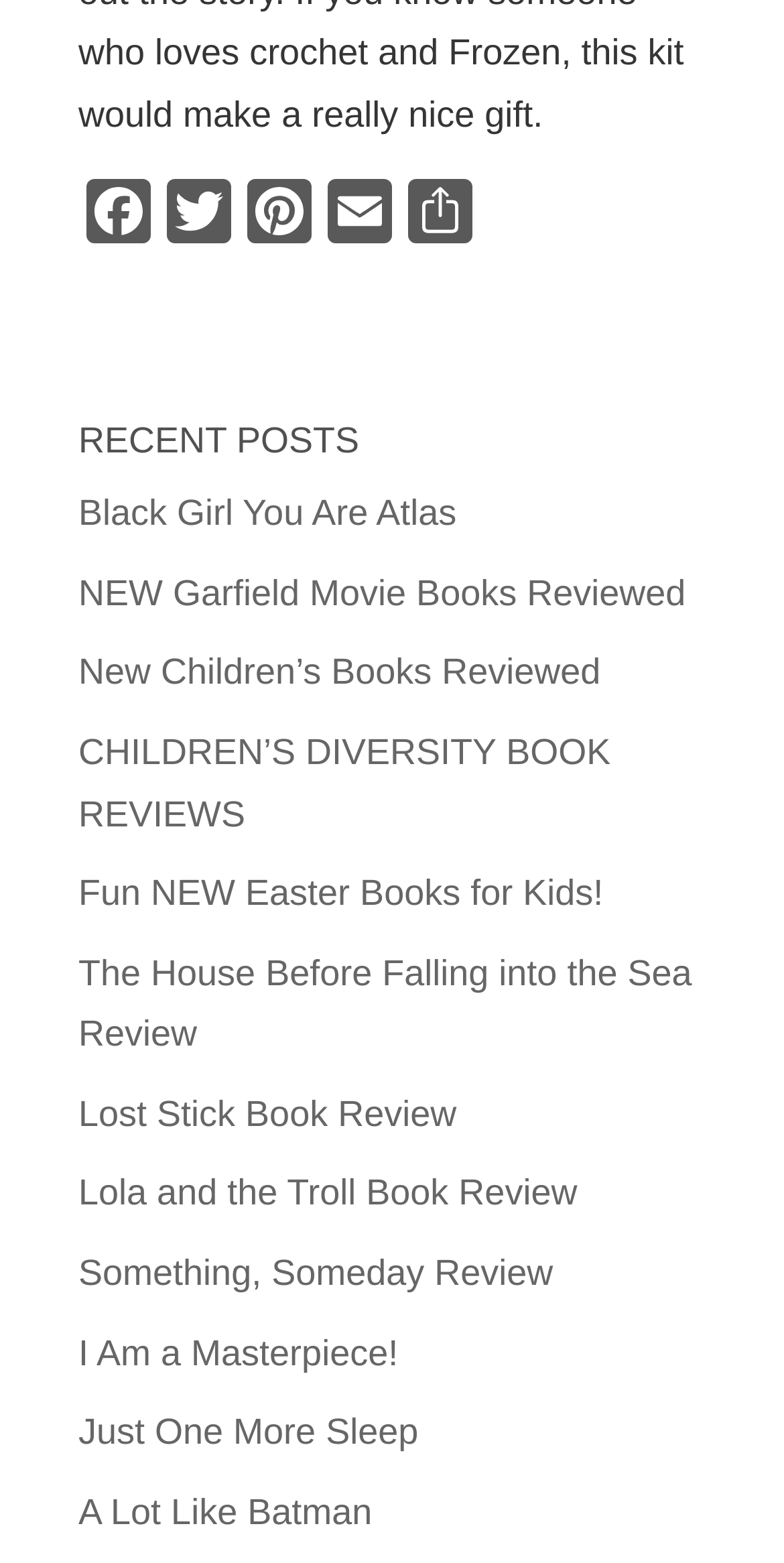Using the information in the image, give a comprehensive answer to the question: 
How many social media links are present?

The webpage has five social media links, namely Facebook, Twitter, Pinterest, Email, and Share, which are located at the top of the page.